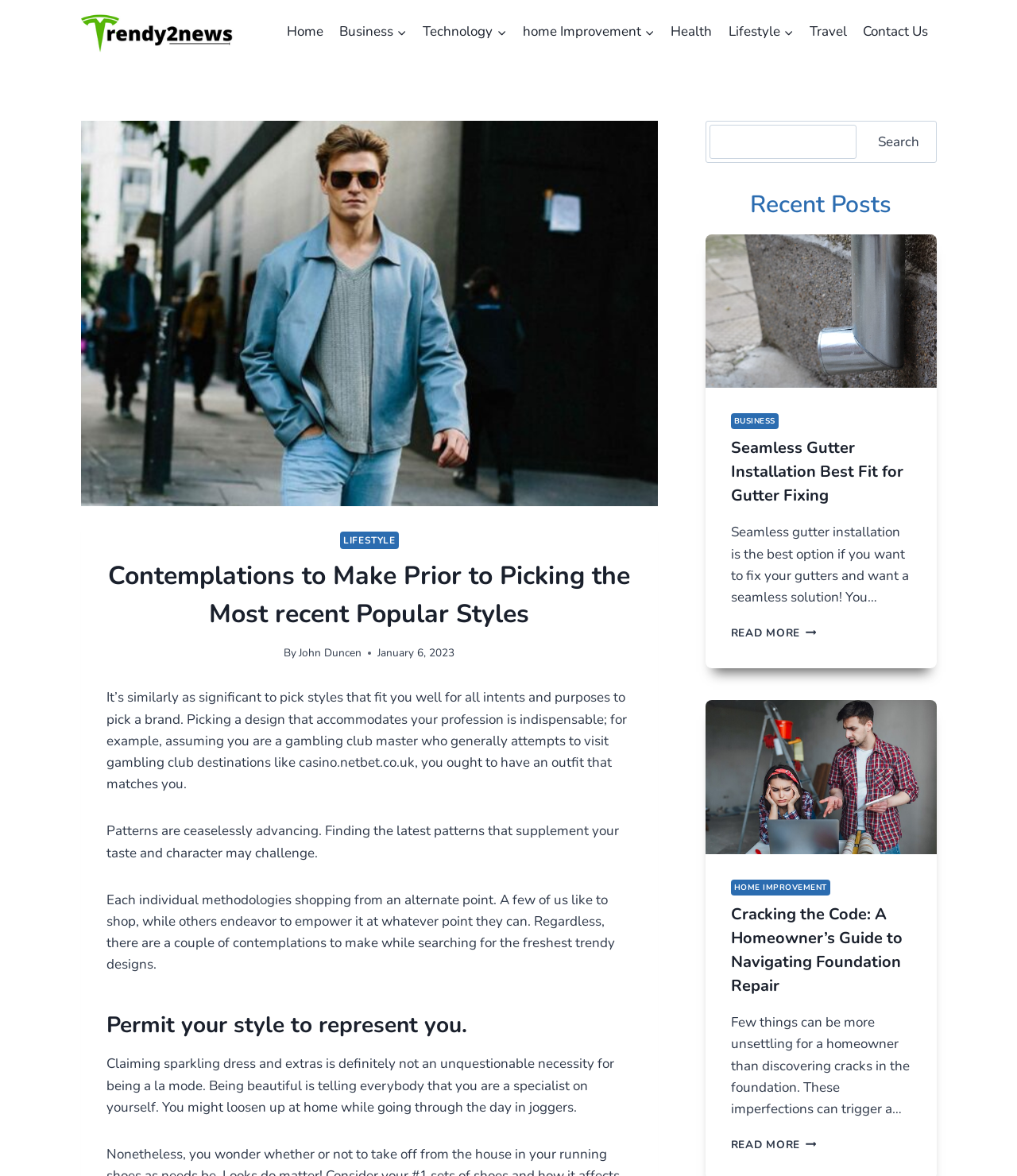Generate the text content of the main headline of the webpage.

Contemplations to Make Prior to Picking the Most recent Popular Styles